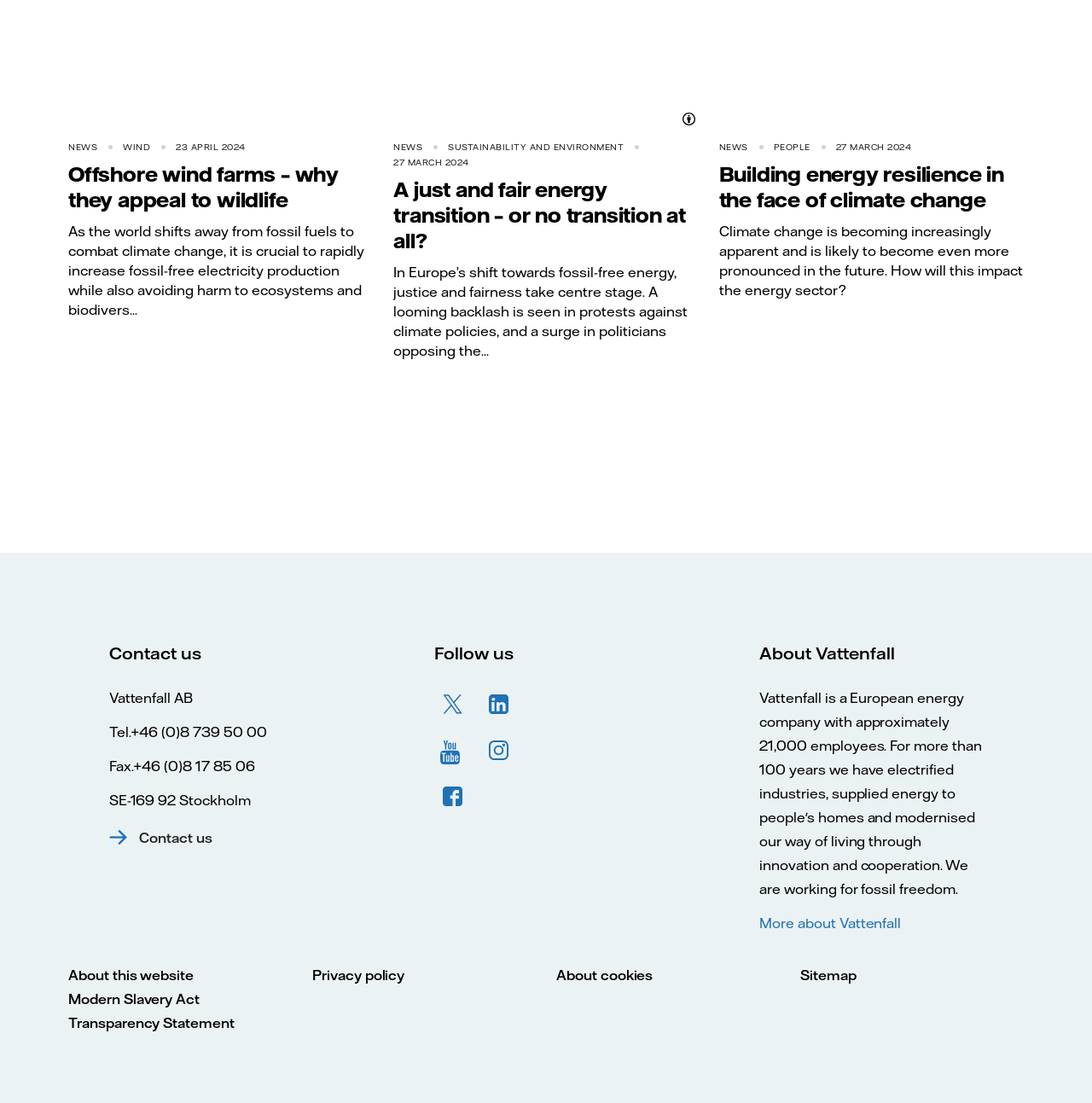What is the topic of the third article?
Examine the image closely and answer the question with as much detail as possible.

I determined the answer by looking at the heading element with the text 'Building energy resilience in the face of climate change' which is located at the bottom of the webpage, indicating it is the third article.